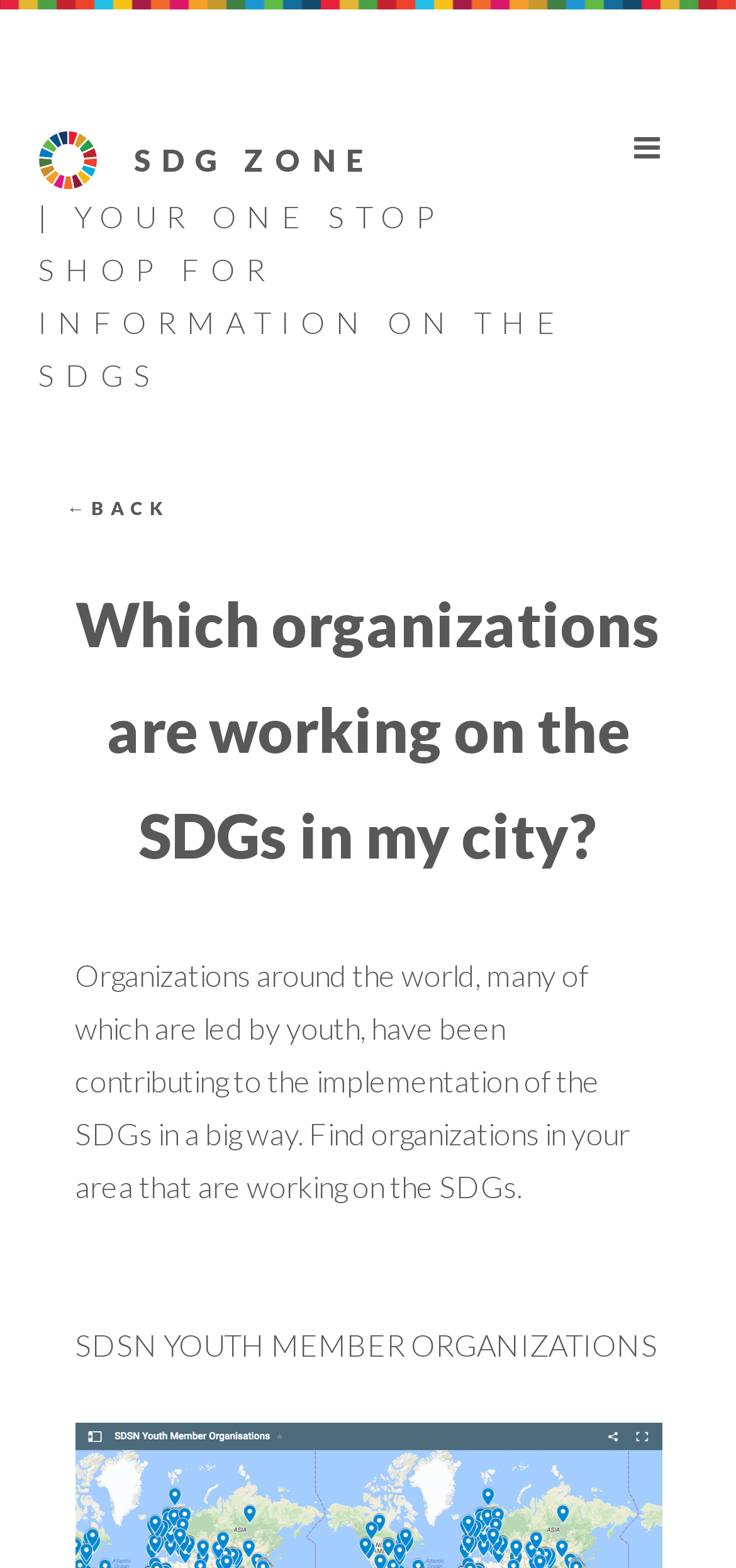Extract the heading text from the webpage.

Which organizations are working on the SDGs in my city?